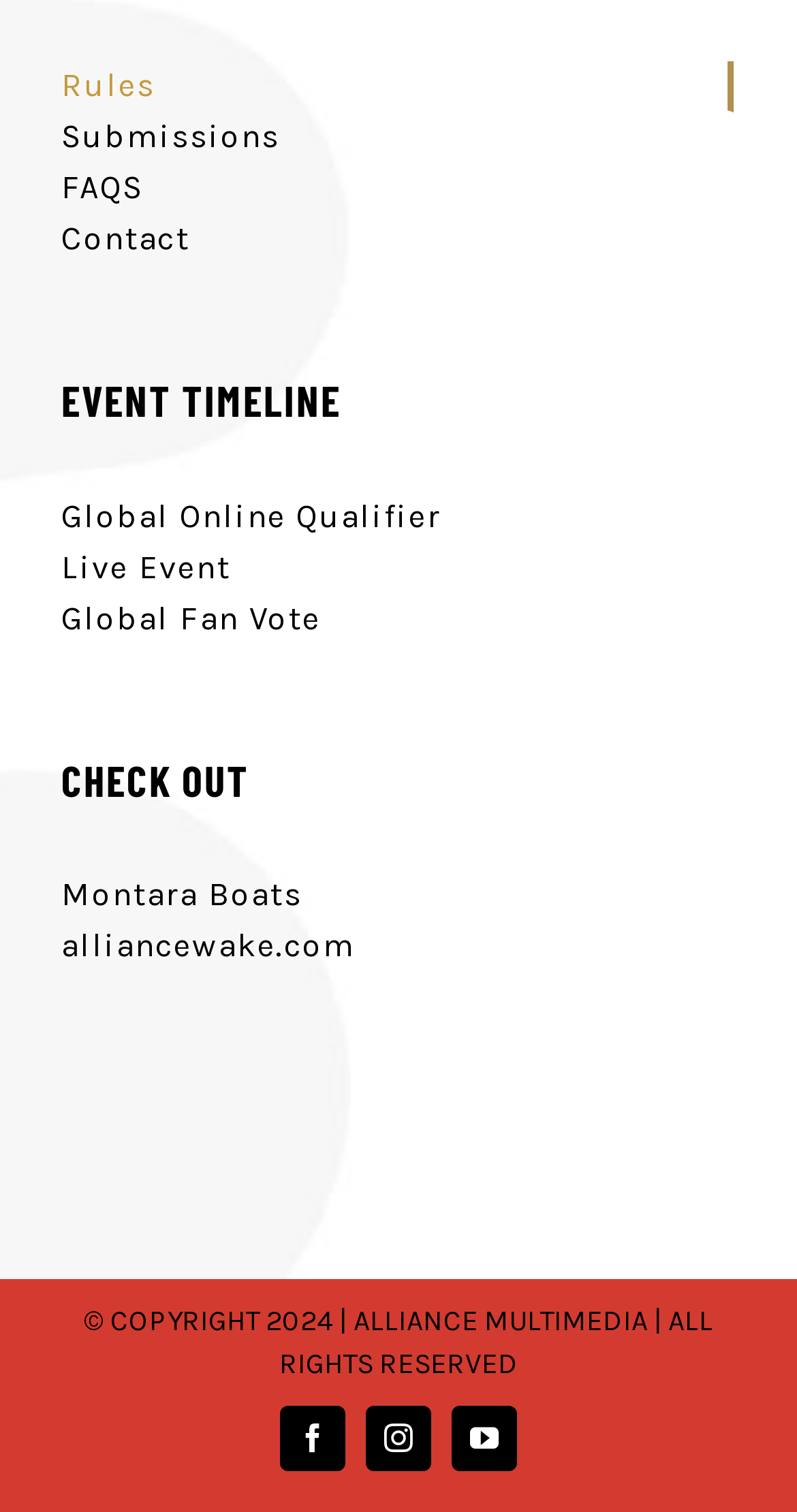Indicate the bounding box coordinates of the element that needs to be clicked to satisfy the following instruction: "Go to Rules". The coordinates should be four float numbers between 0 and 1, i.e., [left, top, right, bottom].

[0.077, 0.041, 0.921, 0.075]